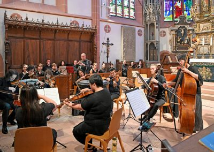What type of instruments are being played?
Could you answer the question with a detailed and thorough explanation?

The musicians in the image are playing a variety of instruments, including strings and woodwinds, which are commonly used in classical music ensembles and orchestras.